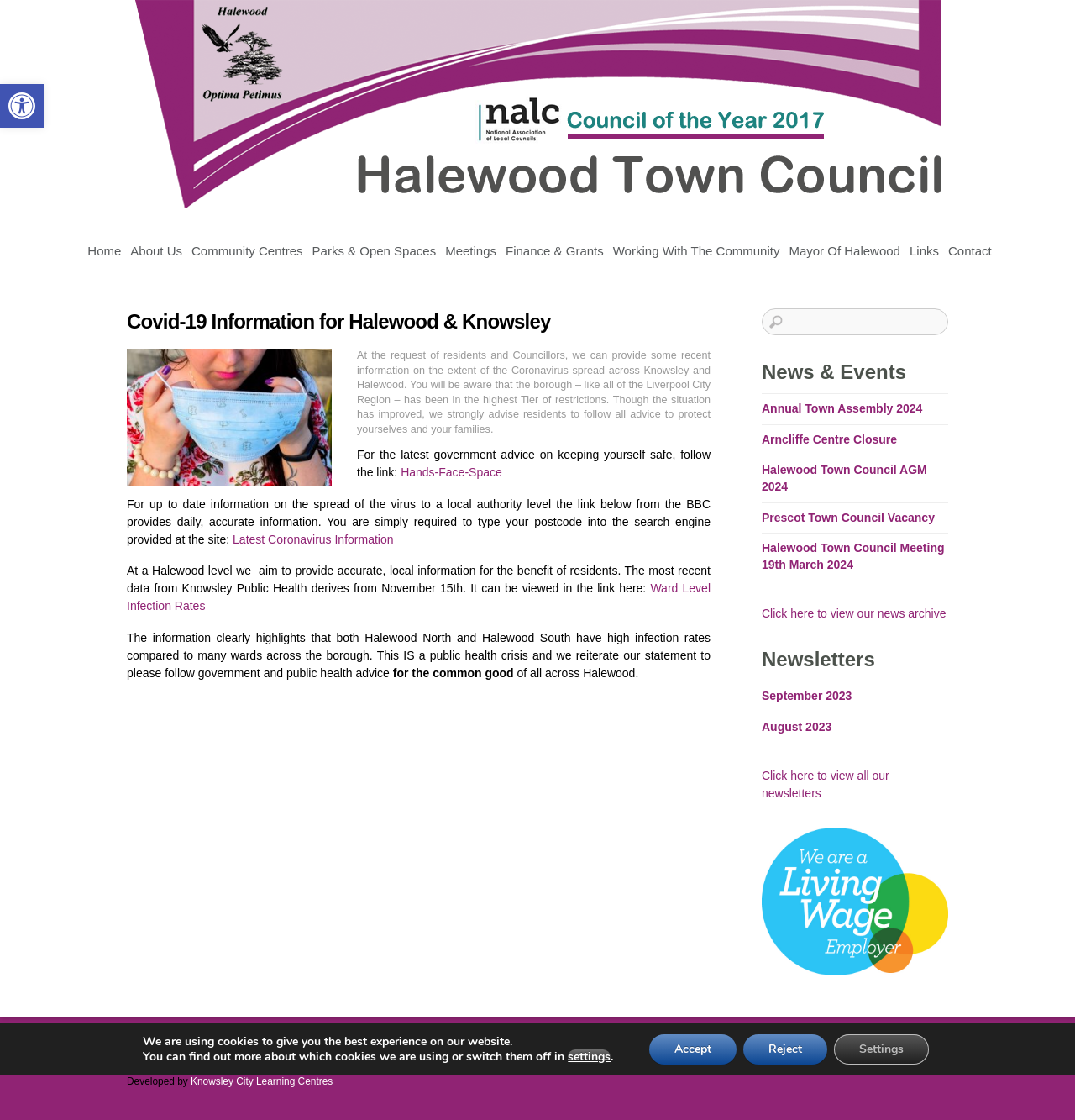Specify the bounding box coordinates of the area that needs to be clicked to achieve the following instruction: "Check the Ward Level Infection Rates".

[0.118, 0.519, 0.661, 0.547]